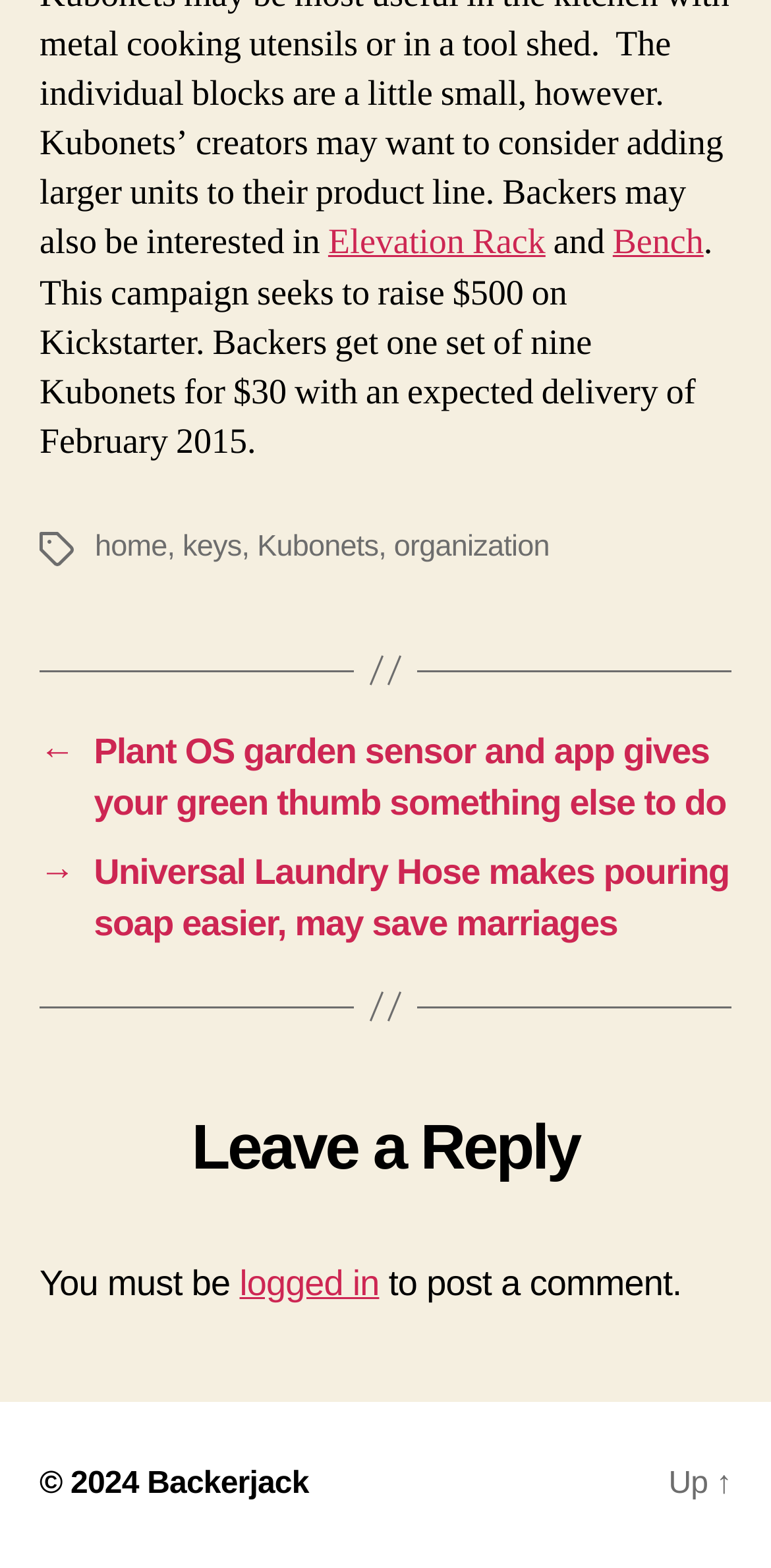Identify the bounding box coordinates of the clickable region necessary to fulfill the following instruction: "Go to home page". The bounding box coordinates should be four float numbers between 0 and 1, i.e., [left, top, right, bottom].

[0.123, 0.338, 0.217, 0.36]